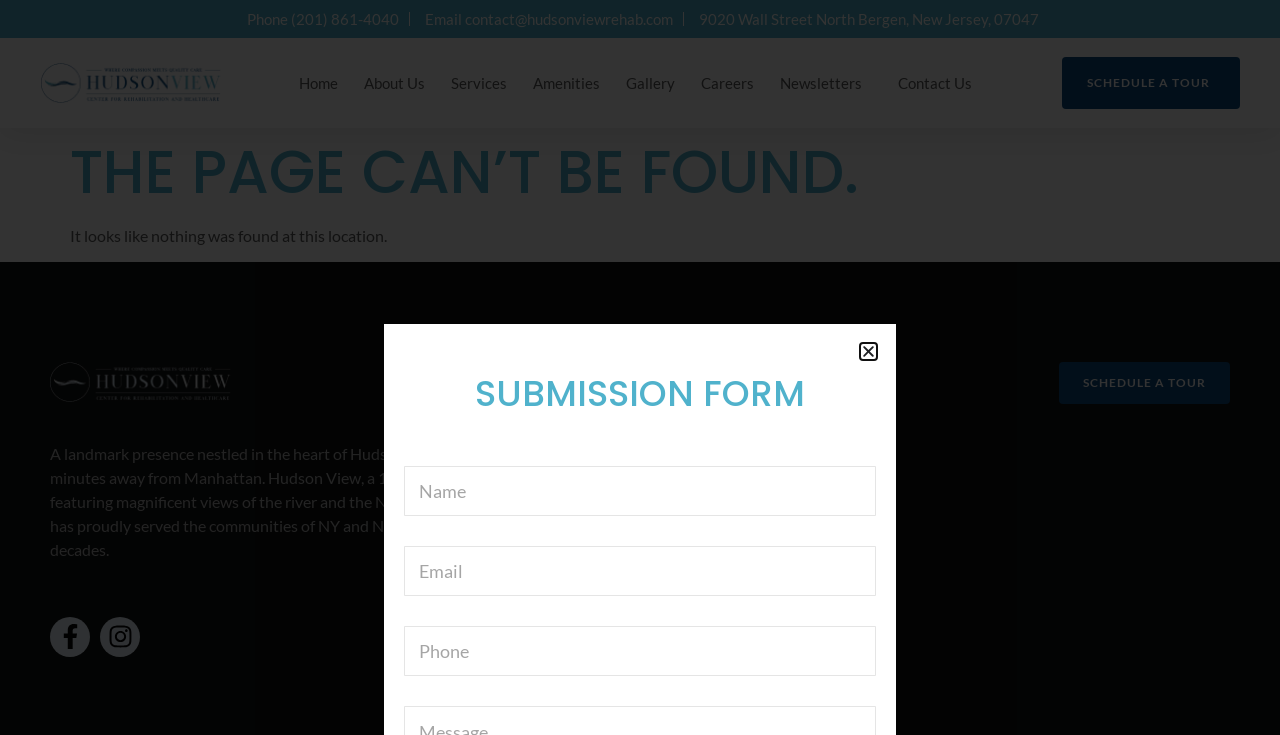What is the purpose of the 'SCHEDULE A TOUR' button?
Your answer should be a single word or phrase derived from the screenshot.

To schedule a tour